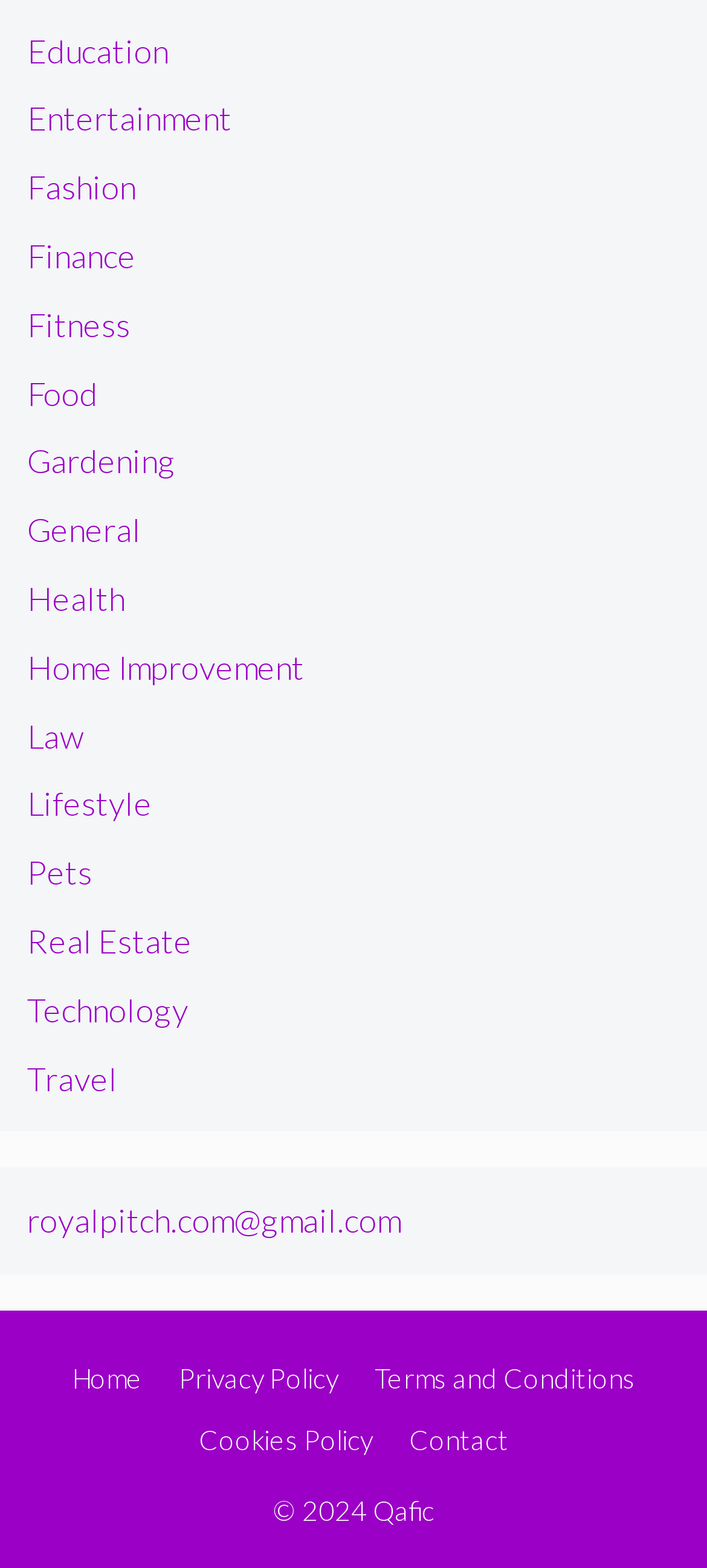Using the provided element description: "Share on FacebookShare on Facebook", determine the bounding box coordinates of the corresponding UI element in the screenshot.

None